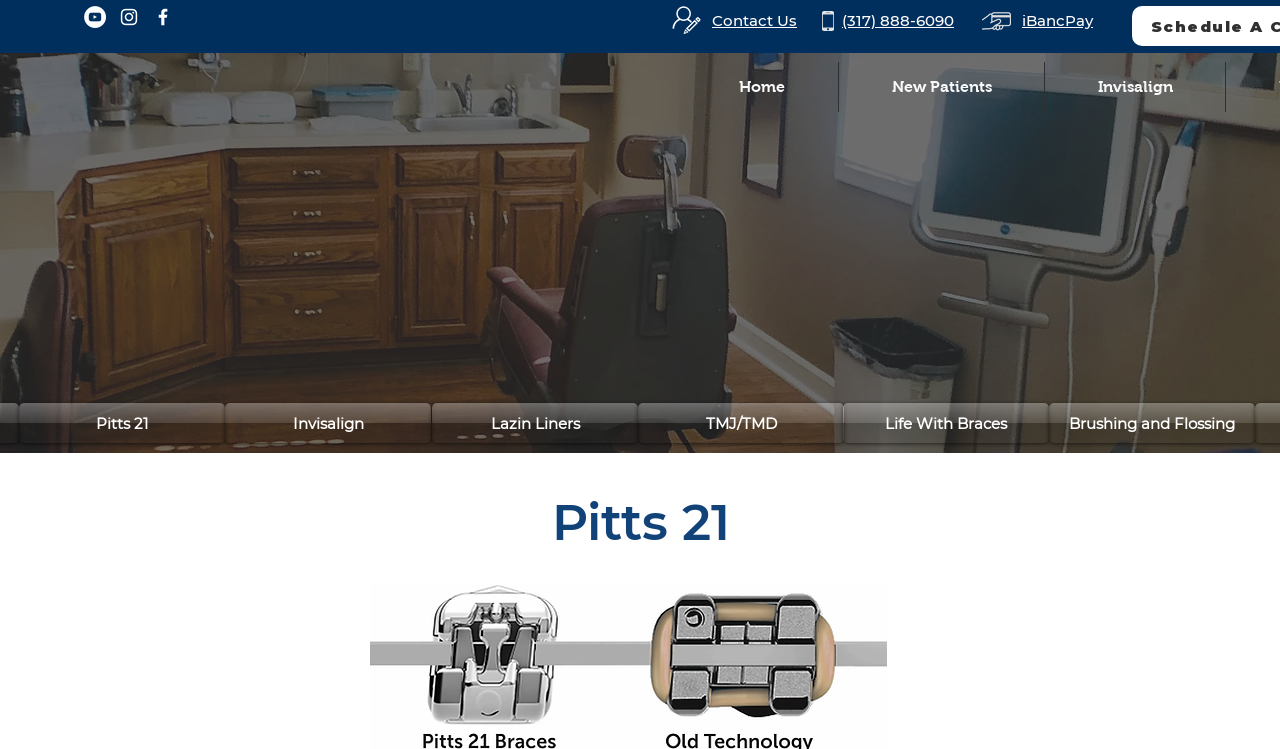Pinpoint the bounding box coordinates of the element that must be clicked to accomplish the following instruction: "Go to iBancPay". The coordinates should be in the format of four float numbers between 0 and 1, i.e., [left, top, right, bottom].

[0.798, 0.015, 0.955, 0.04]